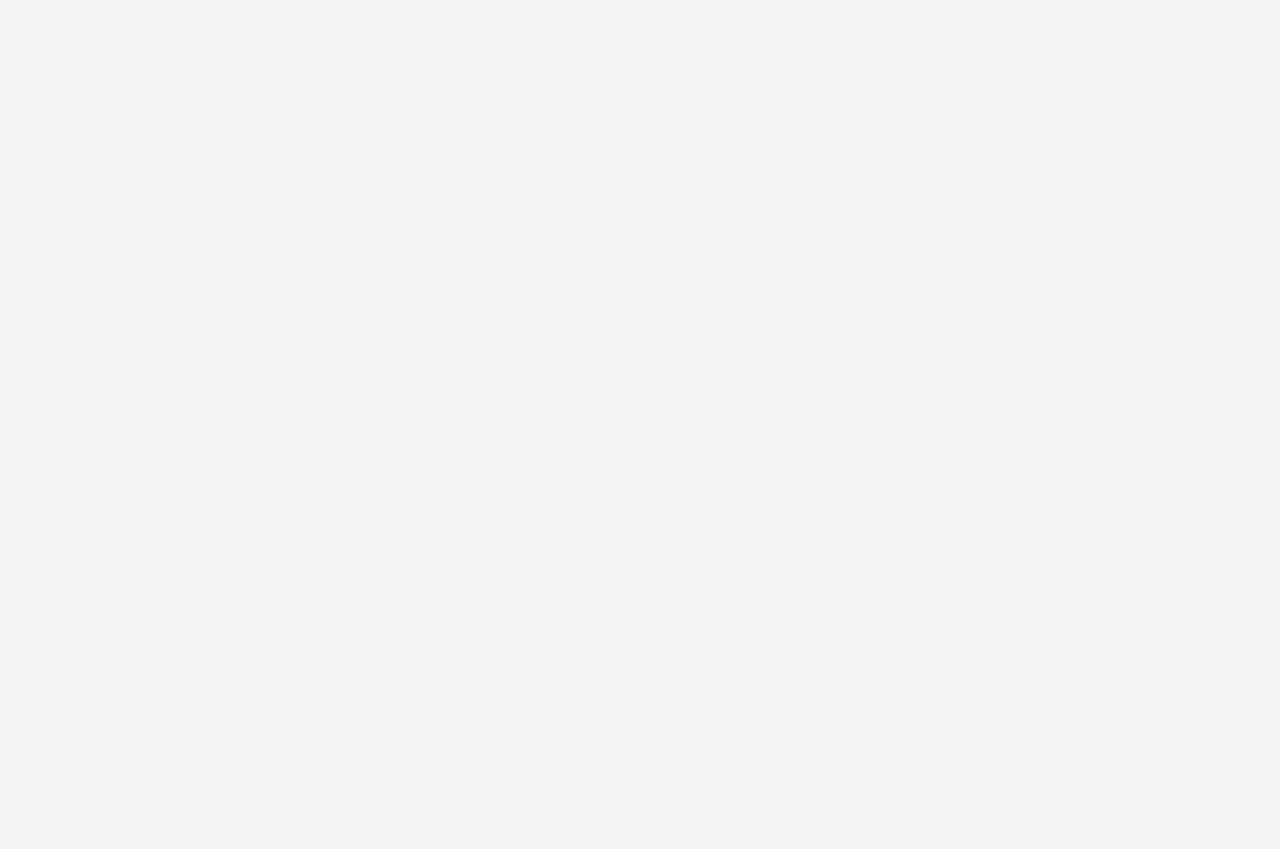Identify the bounding box coordinates of the region that should be clicked to execute the following instruction: "Read the blog entry about the new widget design".

[0.088, 0.696, 0.605, 0.746]